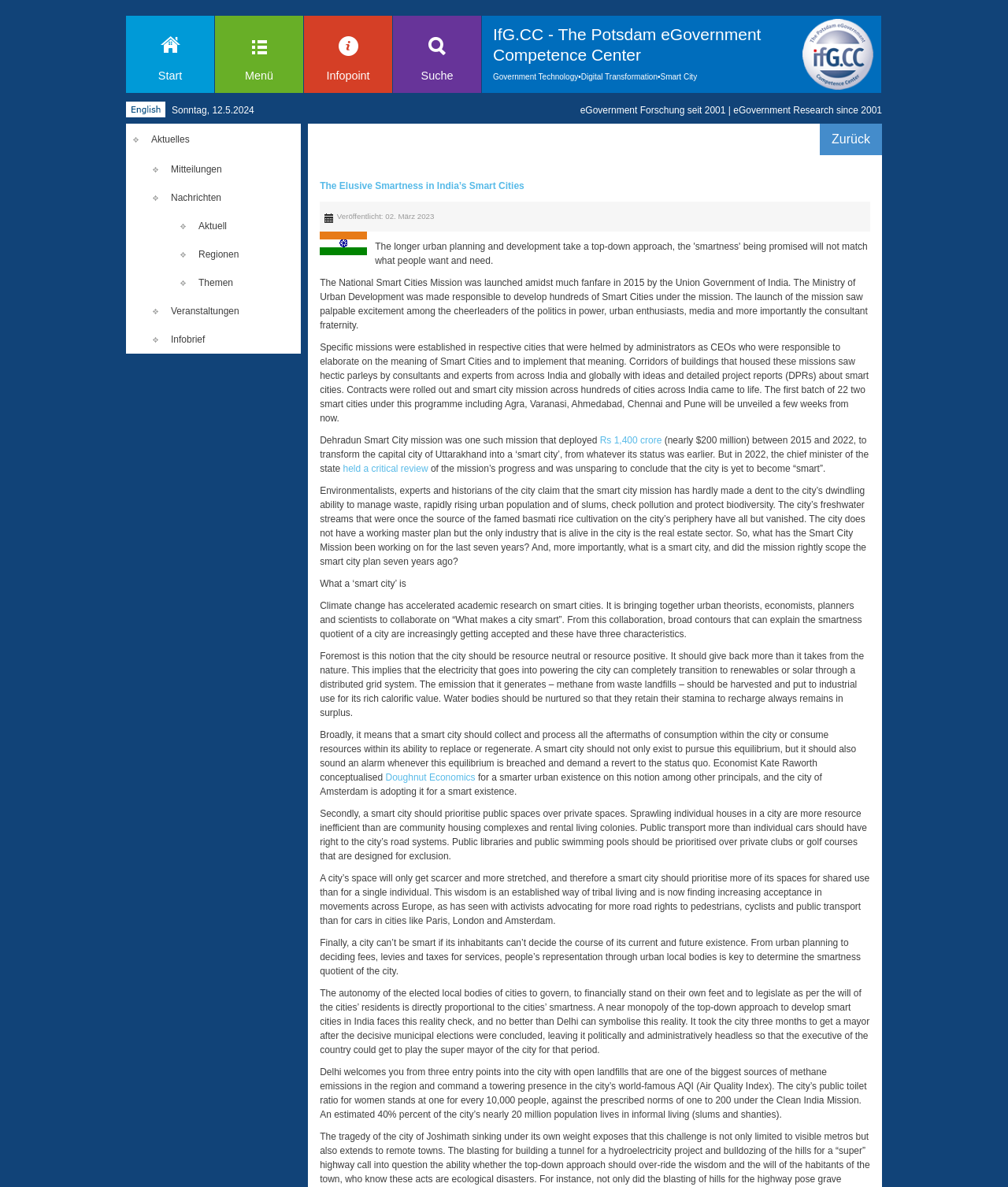Kindly provide the bounding box coordinates of the section you need to click on to fulfill the given instruction: "Check the 'Aktuelles' section".

[0.125, 0.104, 0.298, 0.131]